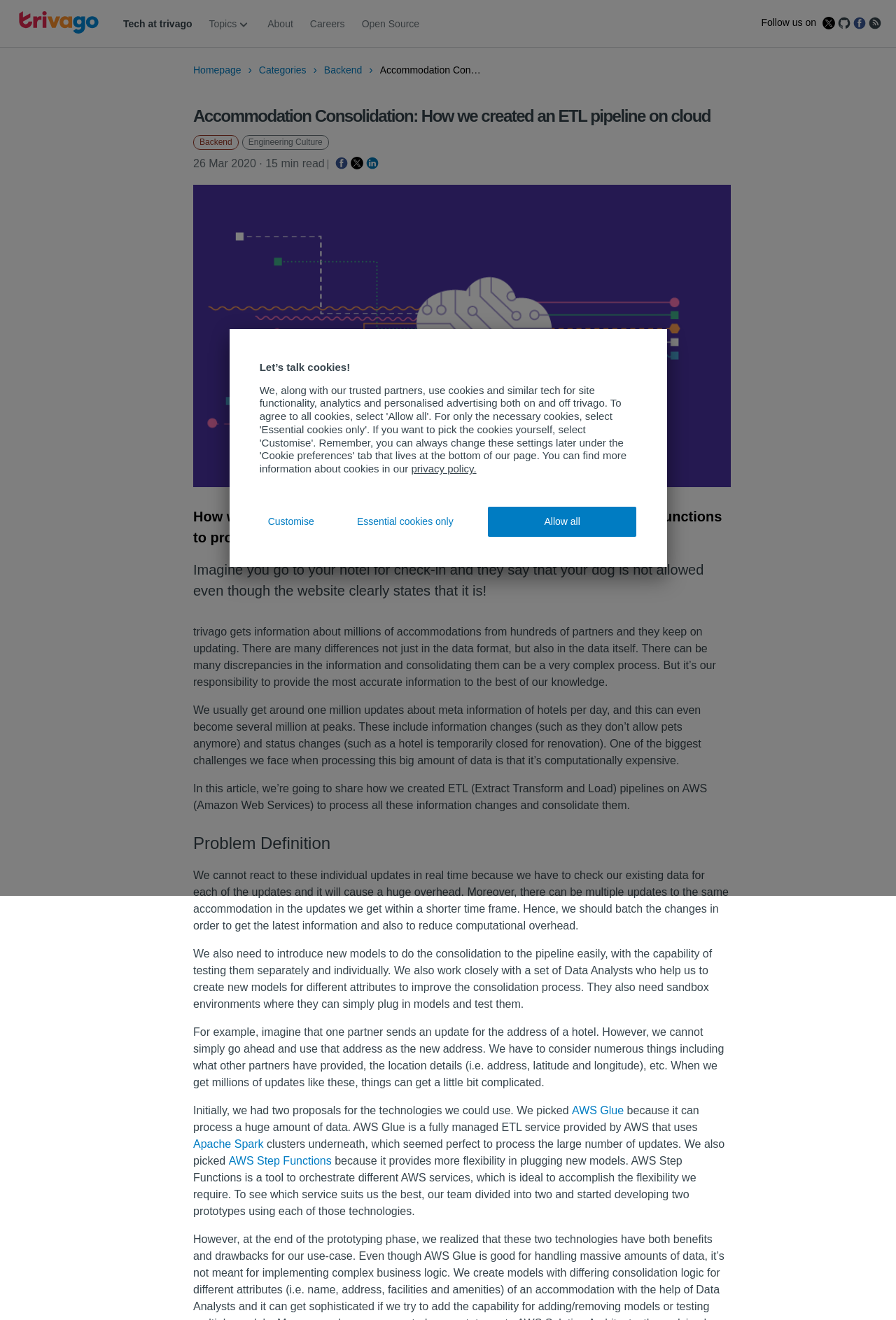Pinpoint the bounding box coordinates for the area that should be clicked to perform the following instruction: "Click on the link to read about Accommodation Consolidation".

[0.424, 0.049, 0.779, 0.057]